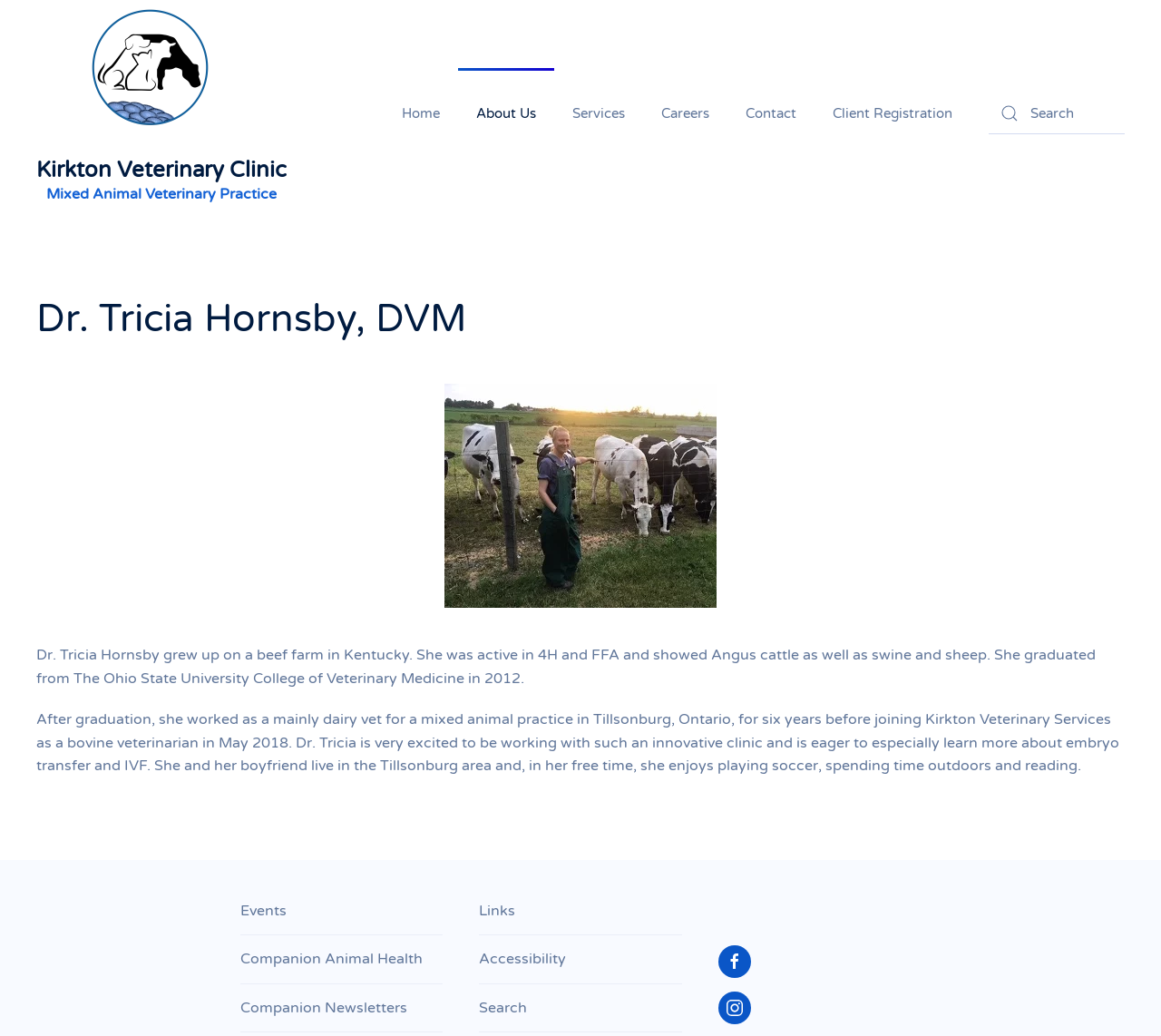What is Dr. Tricia Hornsby's profession?
Examine the image closely and answer the question with as much detail as possible.

Dr. Tricia Hornsby's profession can be inferred from the text 'Dr. Tricia Hornsby, DVM' which is a heading element on the webpage, indicating that she is a veterinarian.